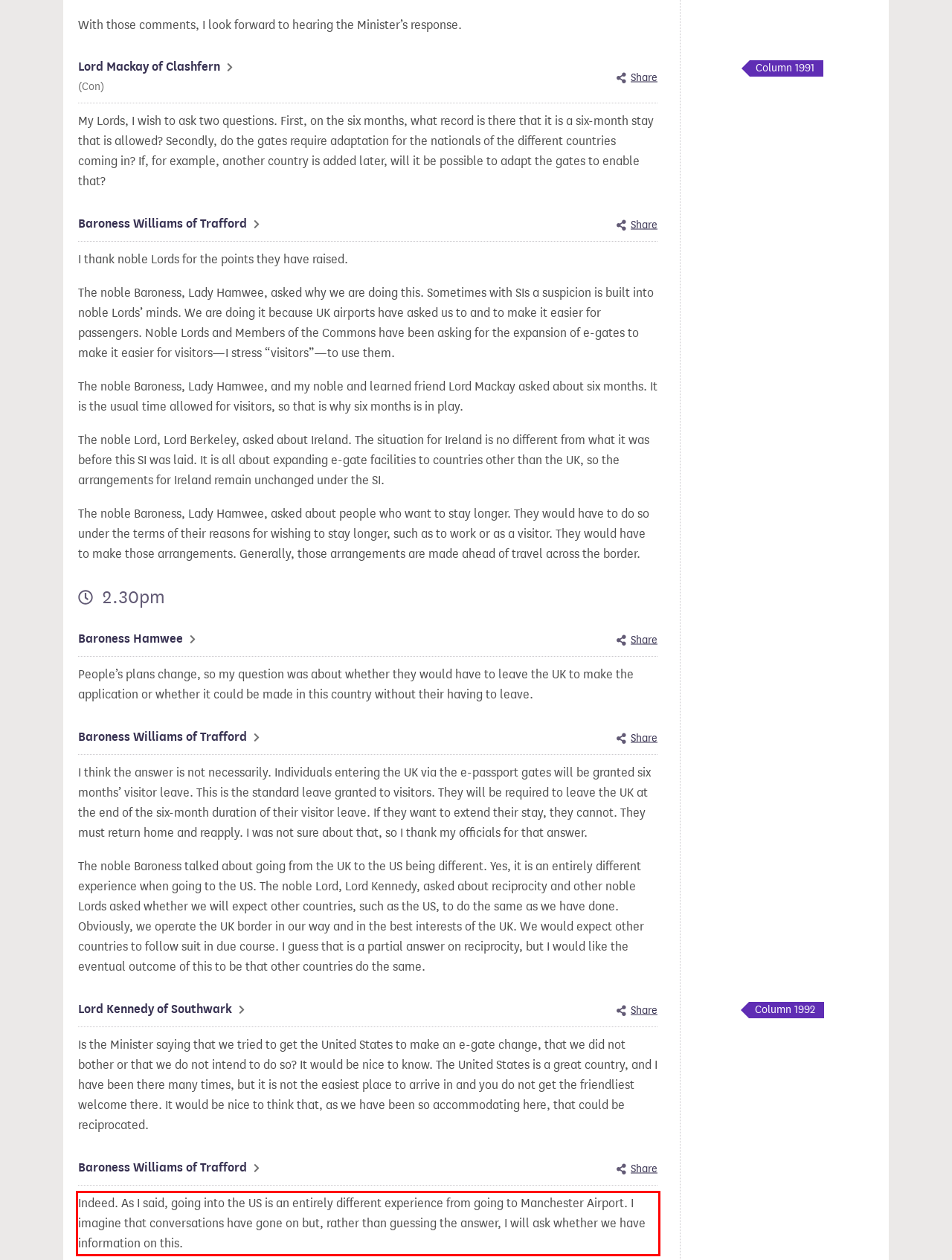Given a webpage screenshot, identify the text inside the red bounding box using OCR and extract it.

Indeed. As I said, going into the US is an entirely different experience from going to Manchester Airport. I imagine that conversations have gone on but, rather than guessing the answer, I will ask whether we have information on this.